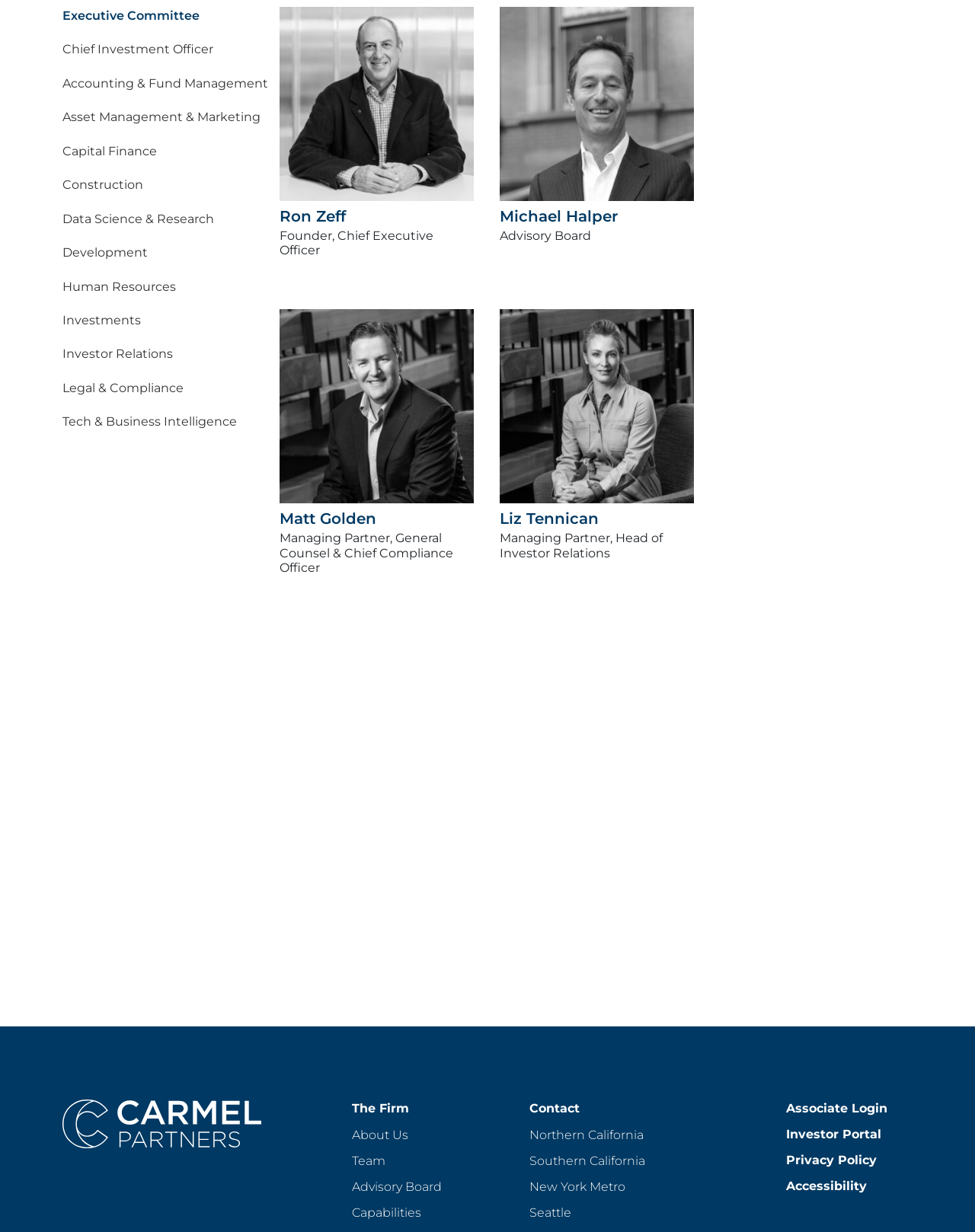Based on the image, give a detailed response to the question: What is the name of the founder and CEO?

I found the answer by looking at the heading element 'Ron Zeff' and the StaticText element 'Founder, Chief Executive Officer' which are vertically aligned and close to each other, indicating that Ron Zeff is the founder and CEO.